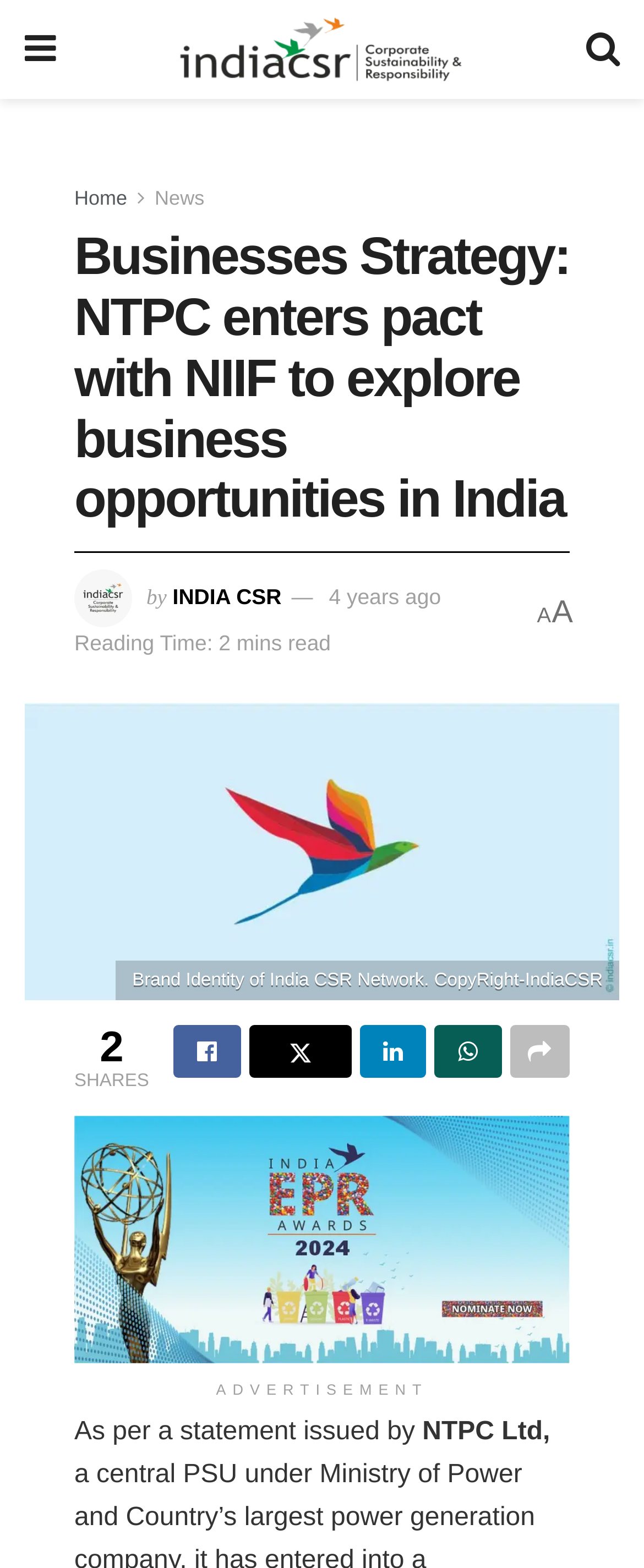Identify the bounding box coordinates for the UI element described as follows: Share. Use the format (top-left x, top-left y, bottom-right x, bottom-right y) and ensure all values are floating point numbers between 0 and 1.

[0.558, 0.654, 0.662, 0.688]